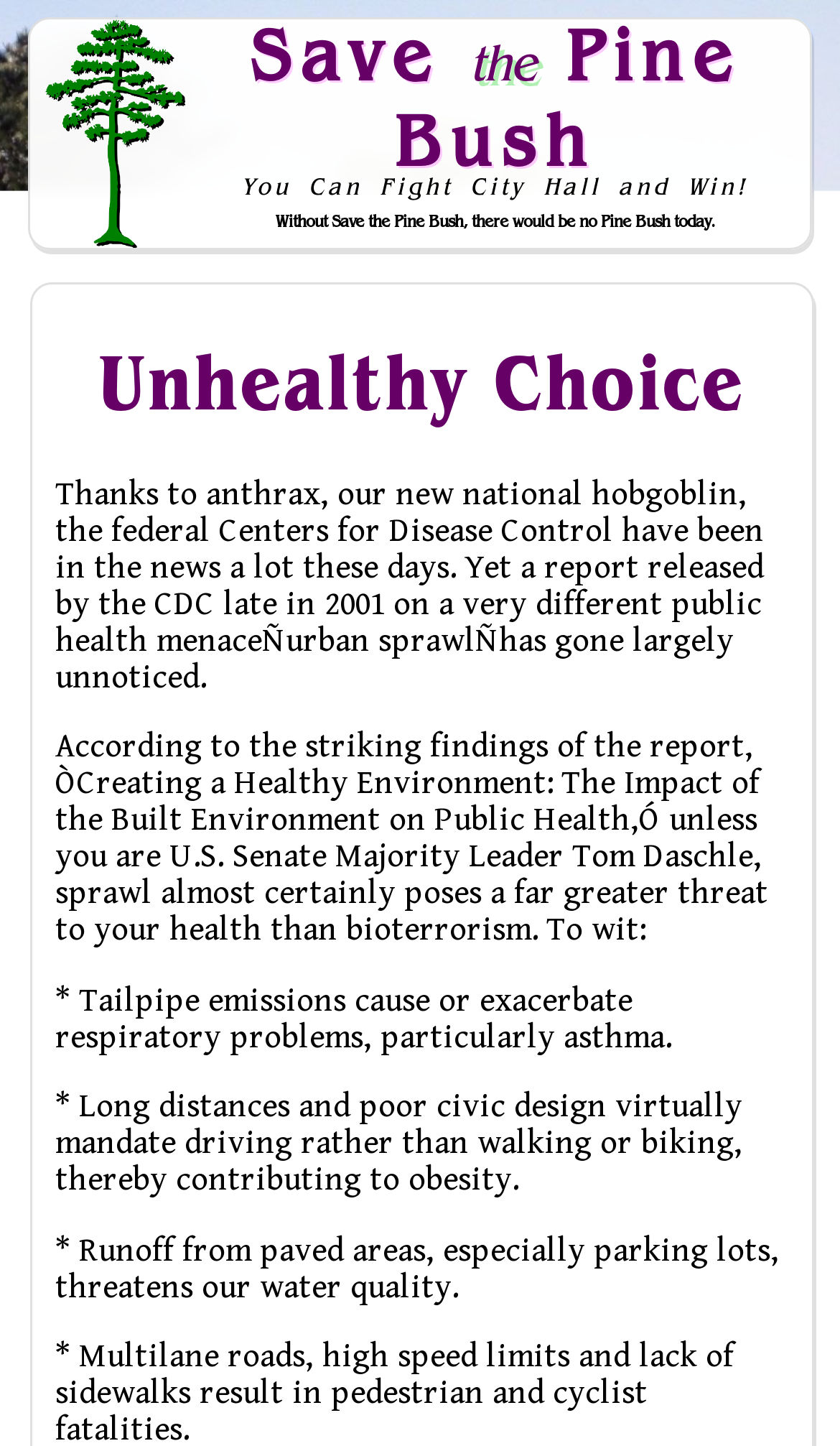Extract the main heading text from the webpage.

Save the Pine Bush